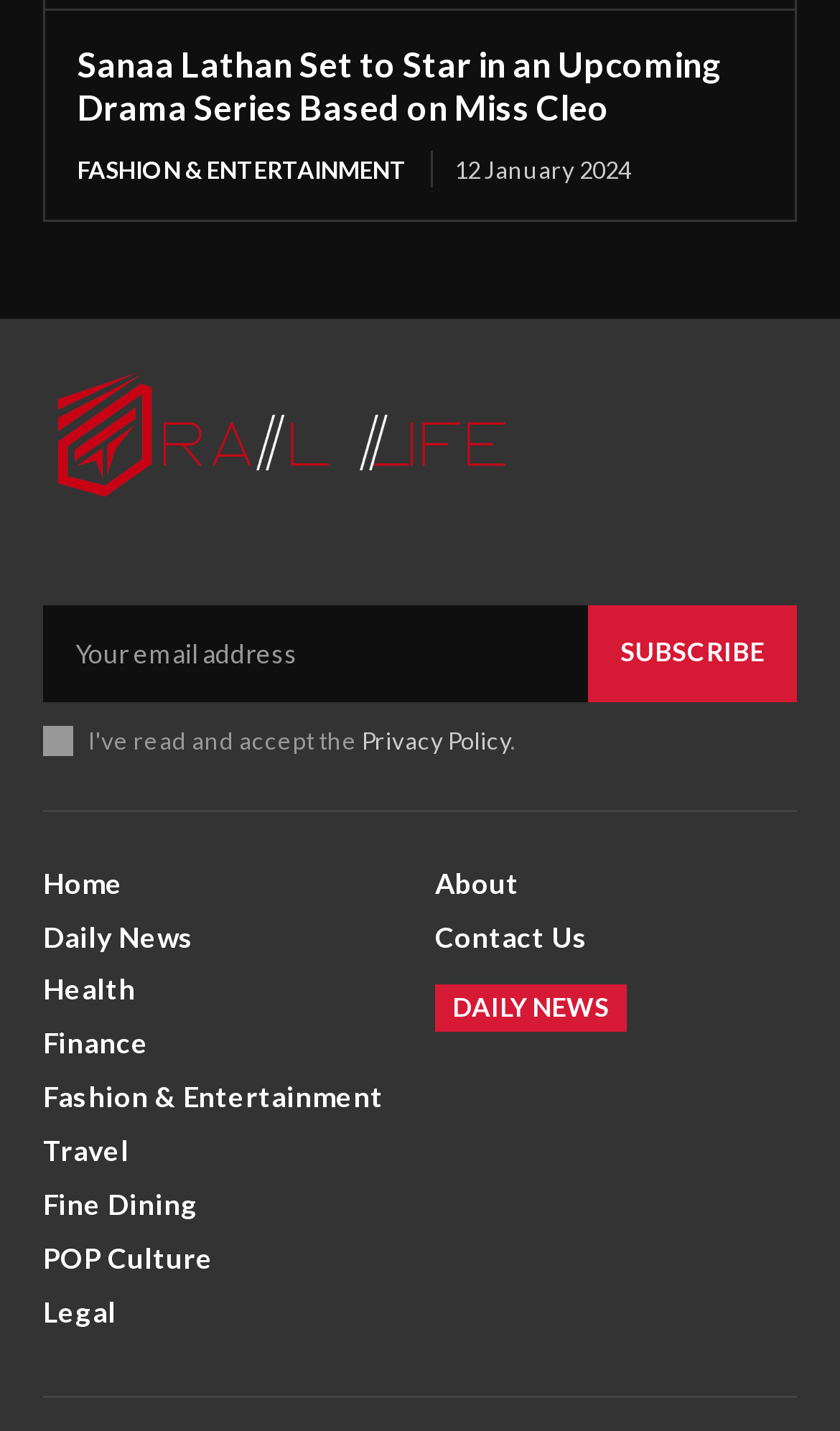Please identify the bounding box coordinates of the region to click in order to complete the task: "search for daily news". The coordinates must be four float numbers between 0 and 1, specified as [left, top, right, bottom].

[0.518, 0.689, 0.746, 0.721]